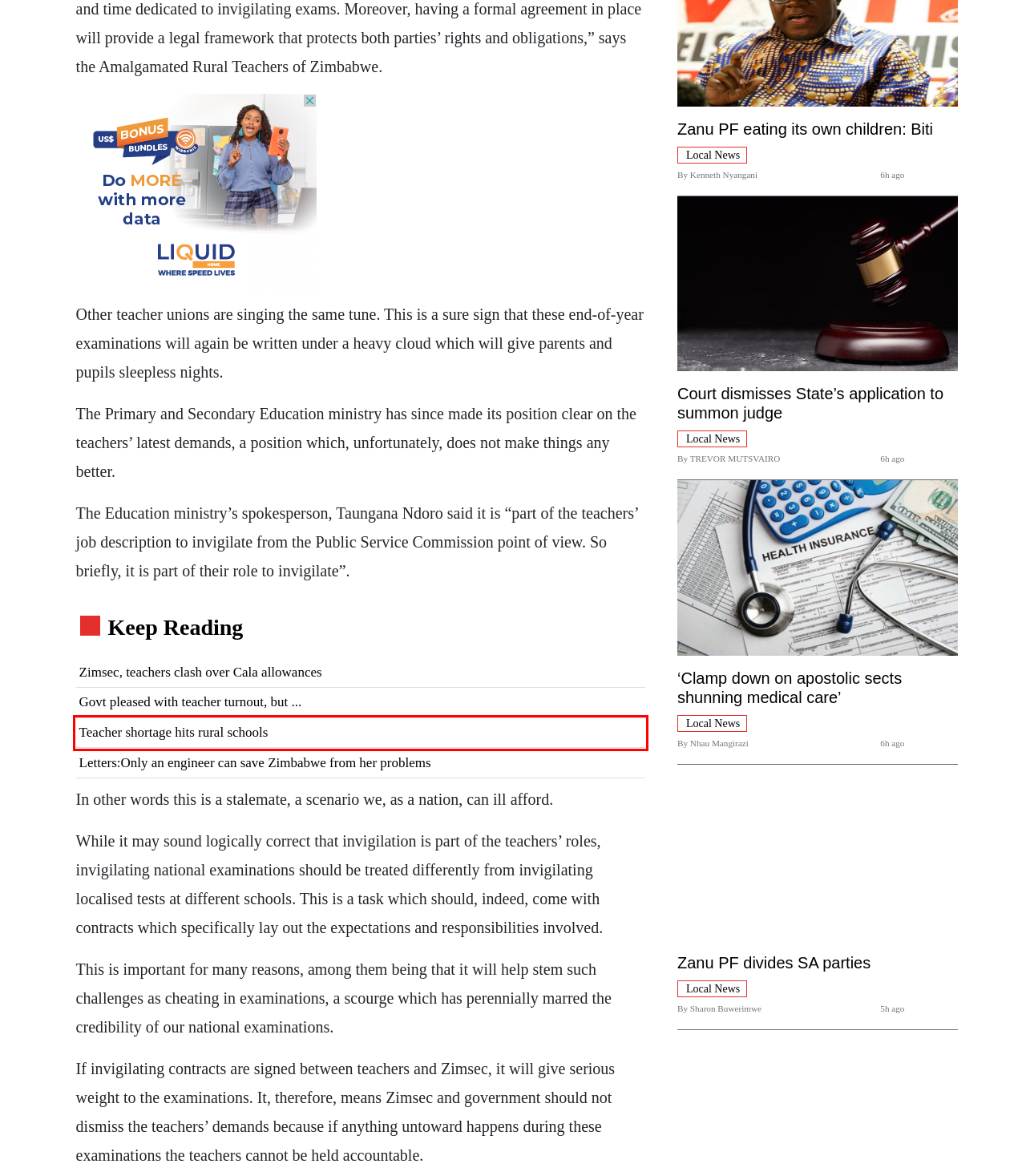You have a screenshot of a webpage where a red bounding box highlights a specific UI element. Identify the description that best matches the resulting webpage after the highlighted element is clicked. The choices are:
A. Govt pleased with teacher turnout, but ... -Newsday Zimbabwe
B. ‘Clamp down on apostolic sects shunning medical care’ - NewsDay
C. Nhau Mangirazi and Harriet Chikandiwa  - NewsDay
D. Zimsec, teachers clash over Cala allowances -Newsday Zimbabwe
E. TREVOR MUTSVAIRO  - NewsDay
F. Kenneth Nyangani  - NewsDay
G. Letters:Only an engineer can save Zimbabwe from her problems -Newsday Zimbabwe
H. Teacher shortage hits rural schools - The Southern Eye

H